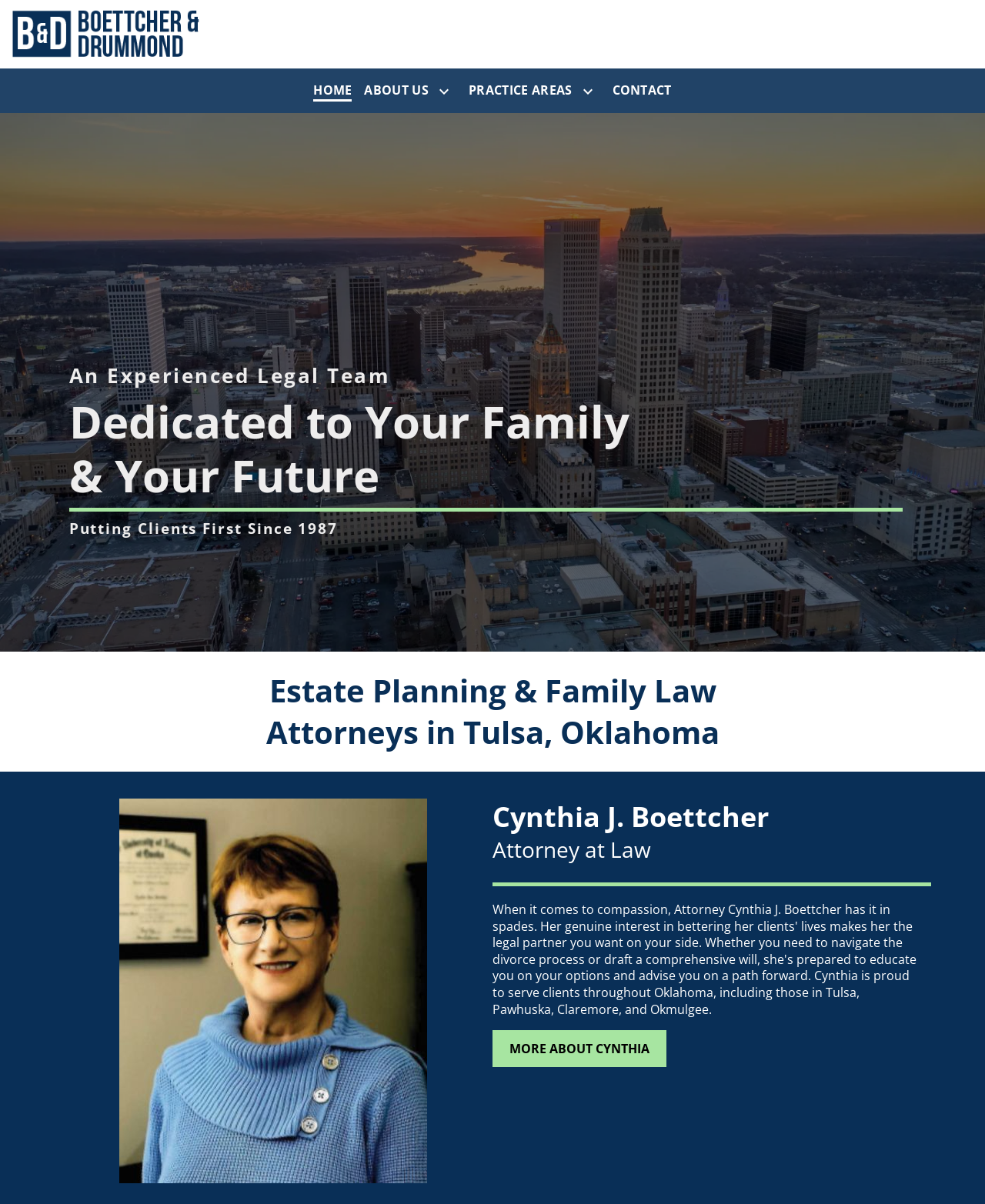What is the name of the law firm?
Based on the image content, provide your answer in one word or a short phrase.

Boettcher & Drummond